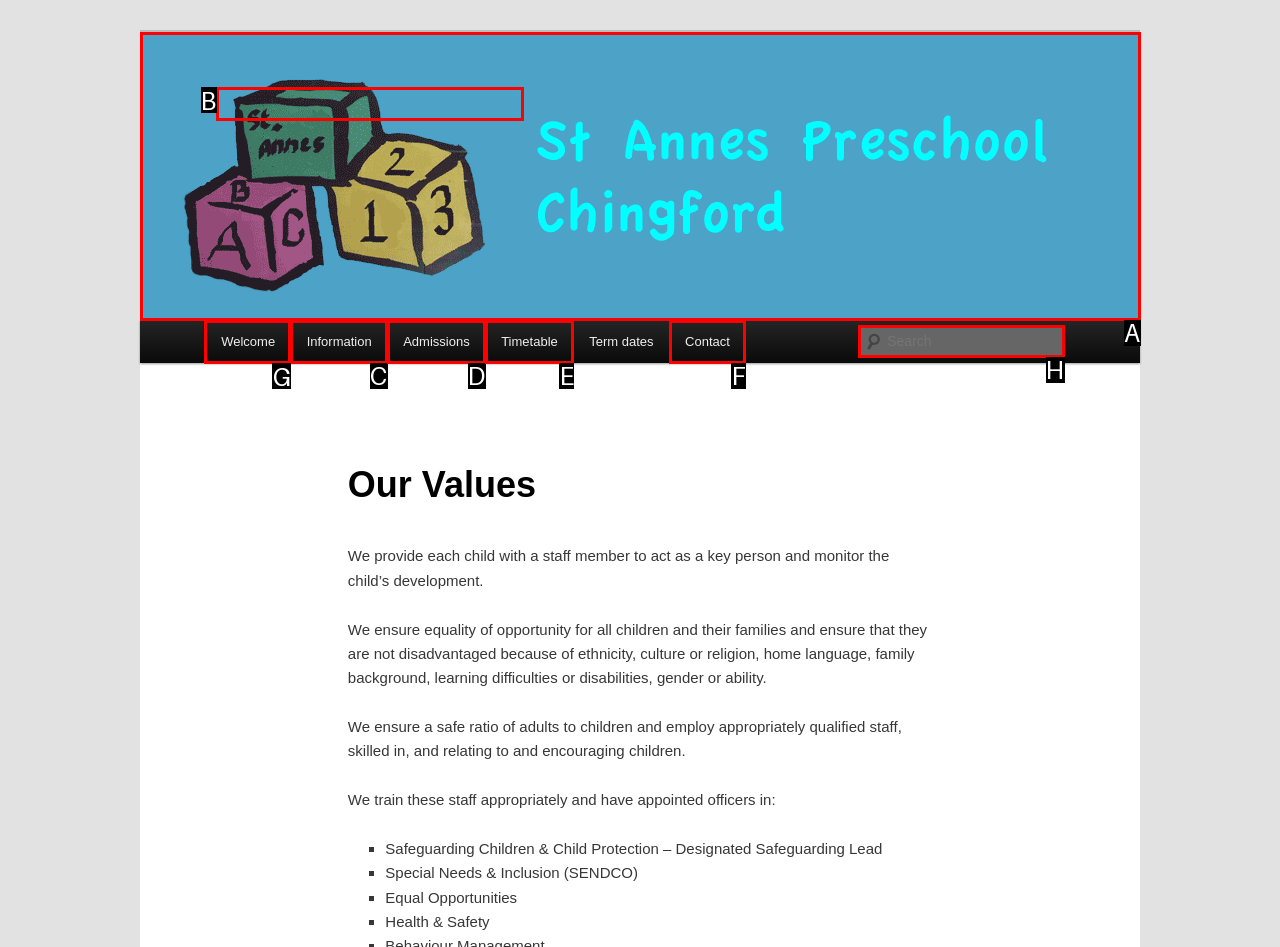Given the task: Click on the tennis link, tell me which HTML element to click on.
Answer with the letter of the correct option from the given choices.

None